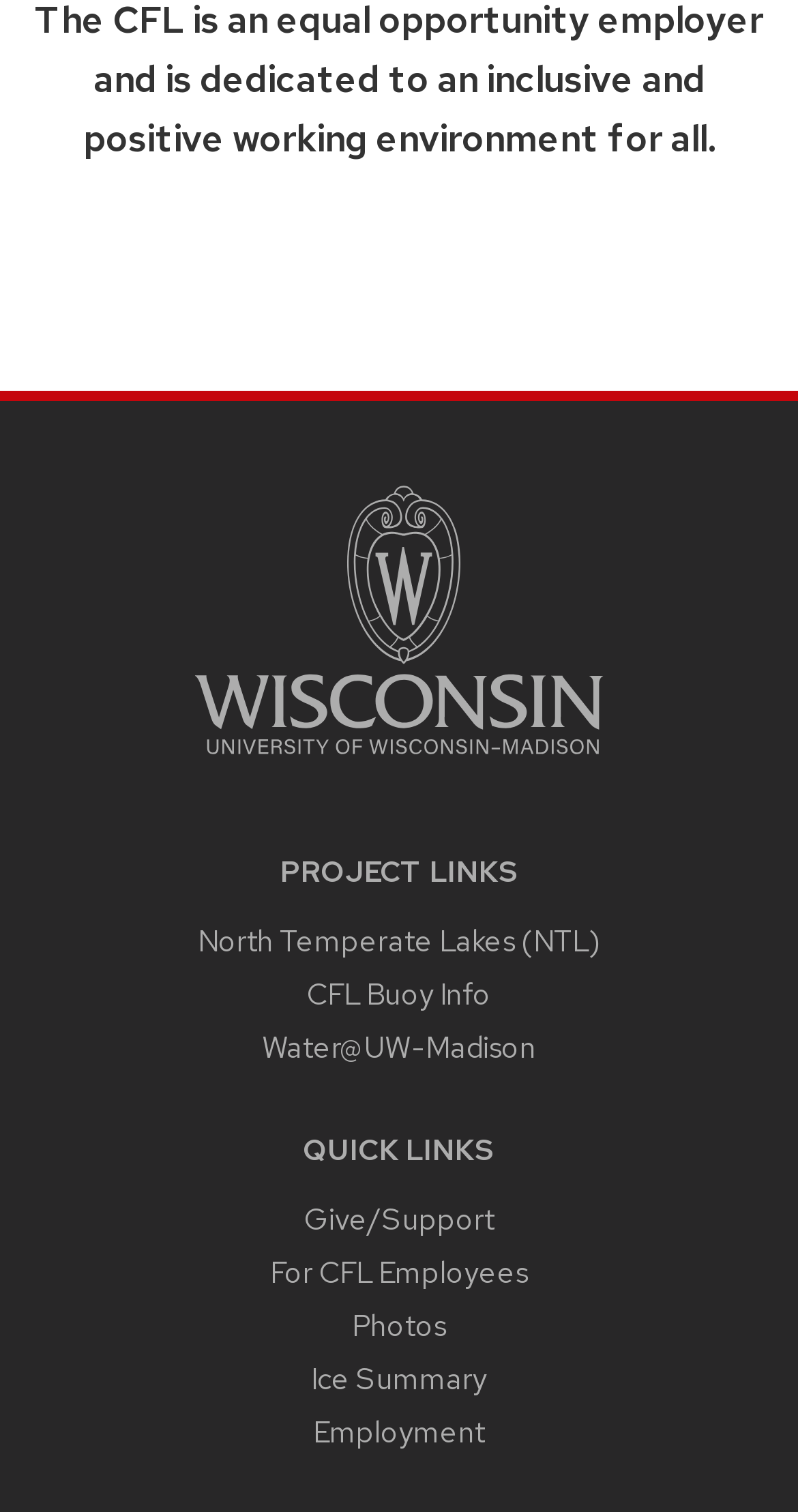What are the project links available?
Provide a comprehensive and detailed answer to the question.

The project links available are North Temperate Lakes (NTL), CFL Buoy Info, and Water@UW-Madison, which are listed under the 'PROJECT LINKS' heading.